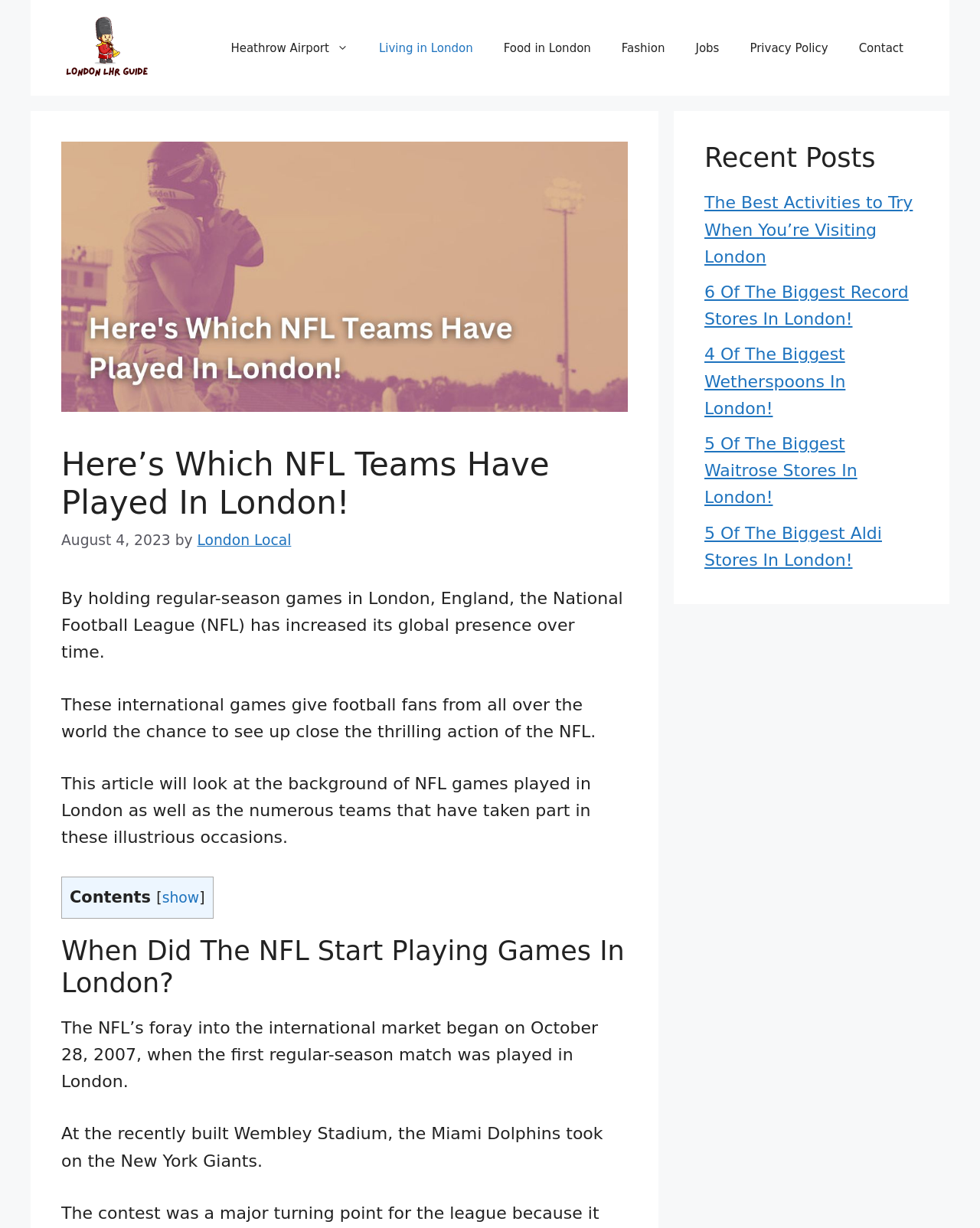Determine the bounding box coordinates of the region that needs to be clicked to achieve the task: "Check out the 'Recent Posts' section".

[0.719, 0.116, 0.938, 0.142]